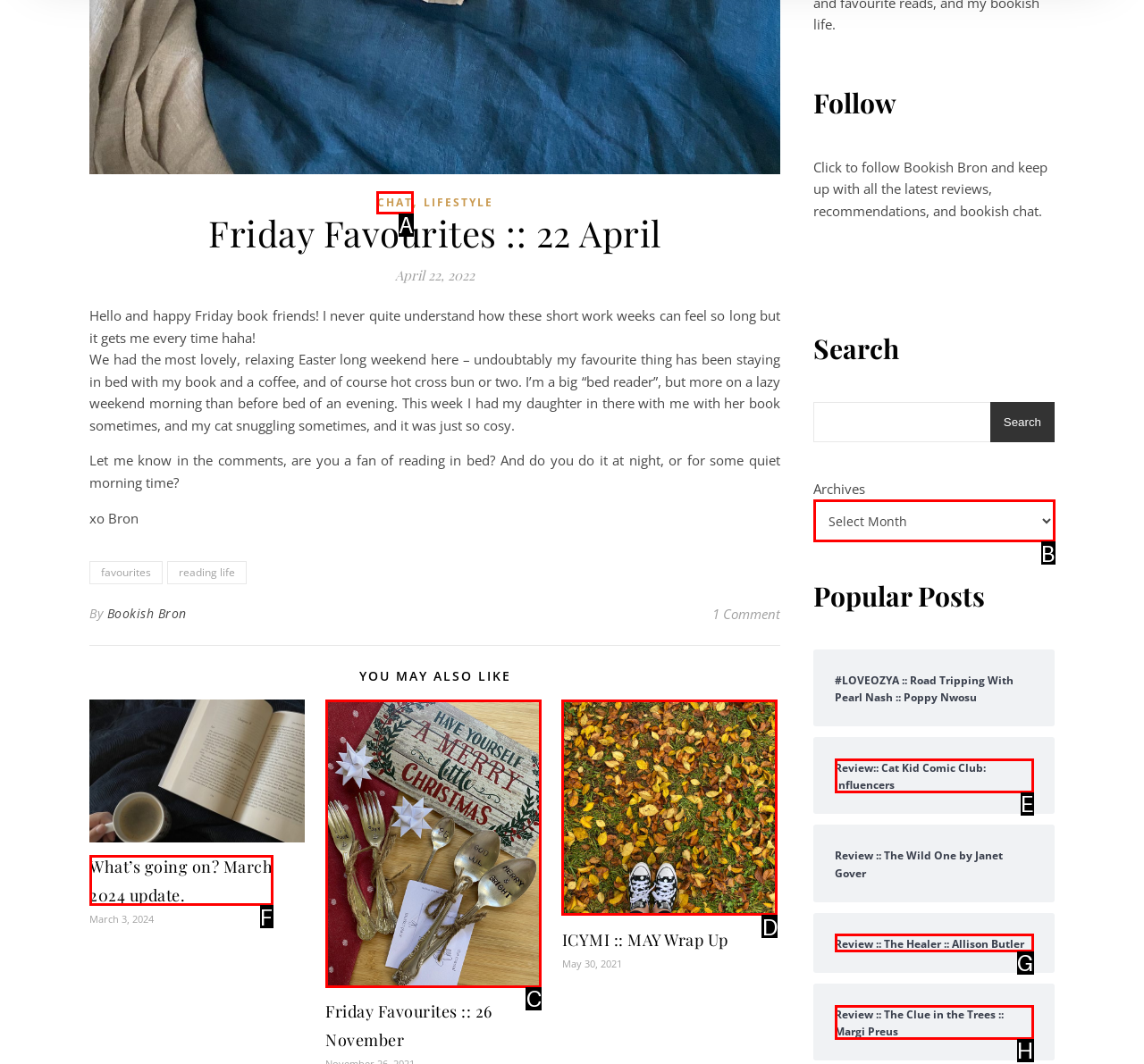Tell me which one HTML element I should click to complete the following task: Click on the 'CHAT' link Answer with the option's letter from the given choices directly.

A